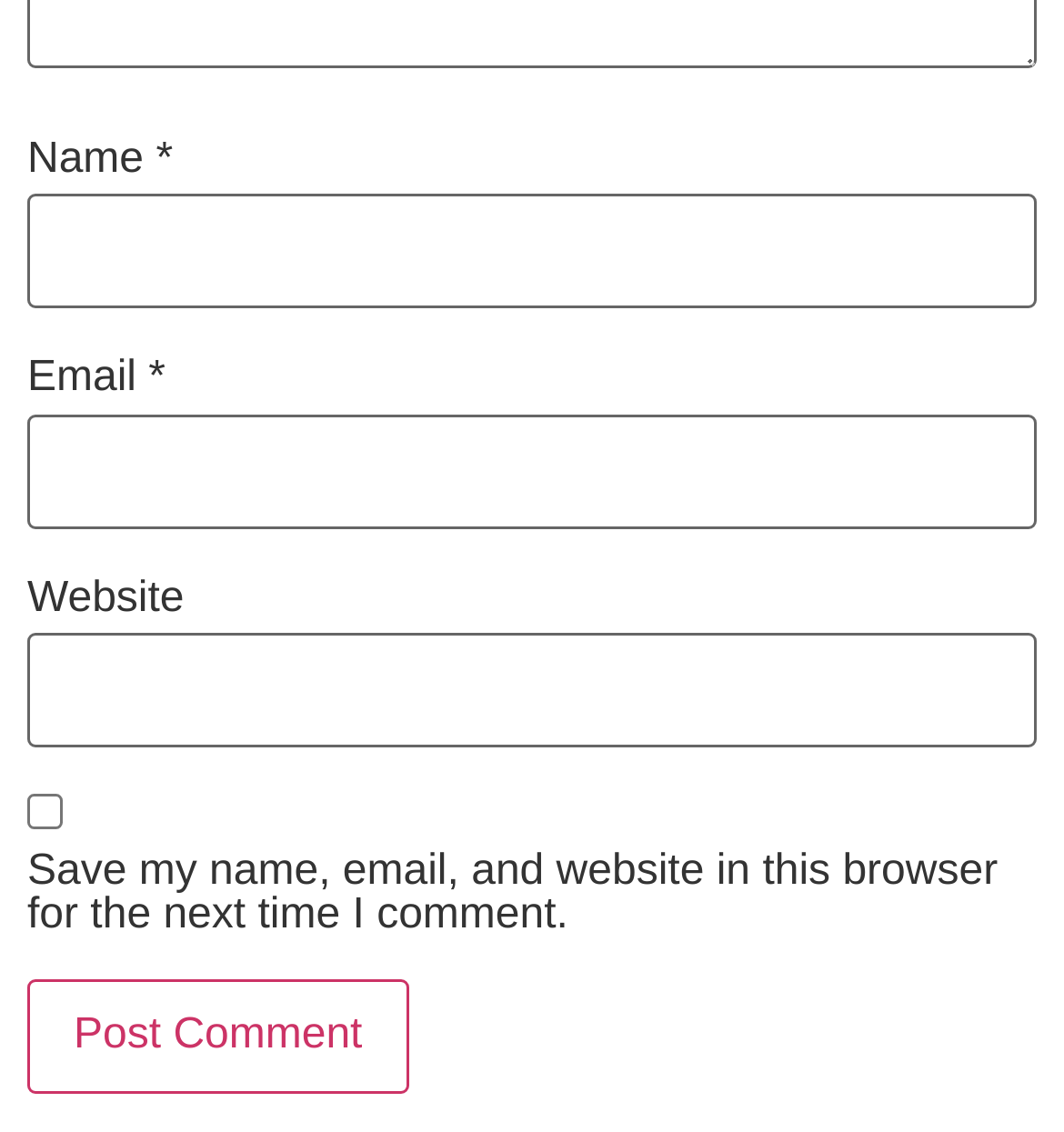What is the purpose of the checkbox?
Answer the question with detailed information derived from the image.

The purpose of the checkbox is to save the commenter's name, email, and website in the browser for the next time they comment. This can be inferred from the text next to the checkbox which says 'Save my name, email, and website in this browser for the next time I comment'.